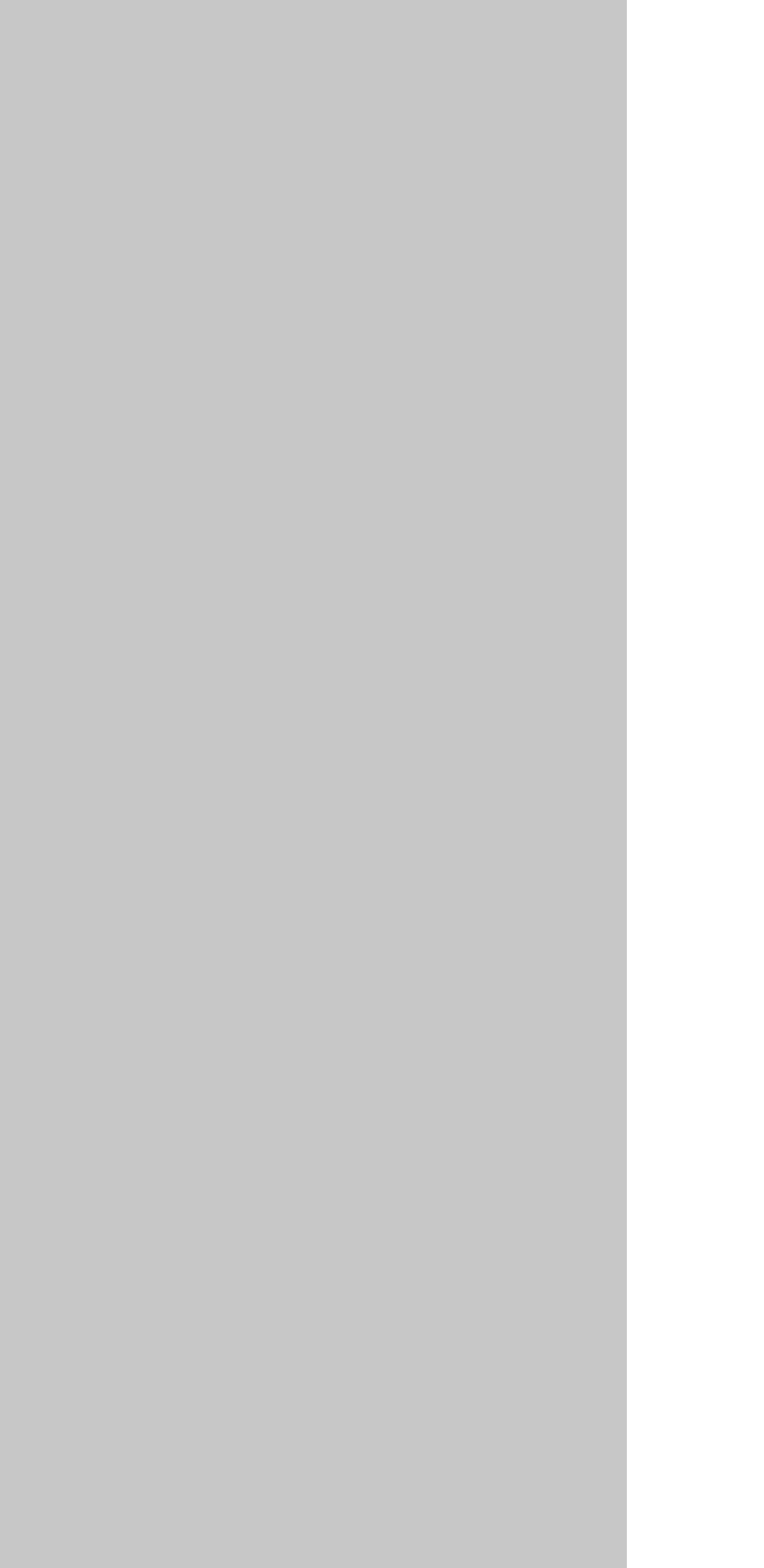Answer in one word or a short phrase: 
What is their business address?

208 4th St East, Clyde Park, MT 59018